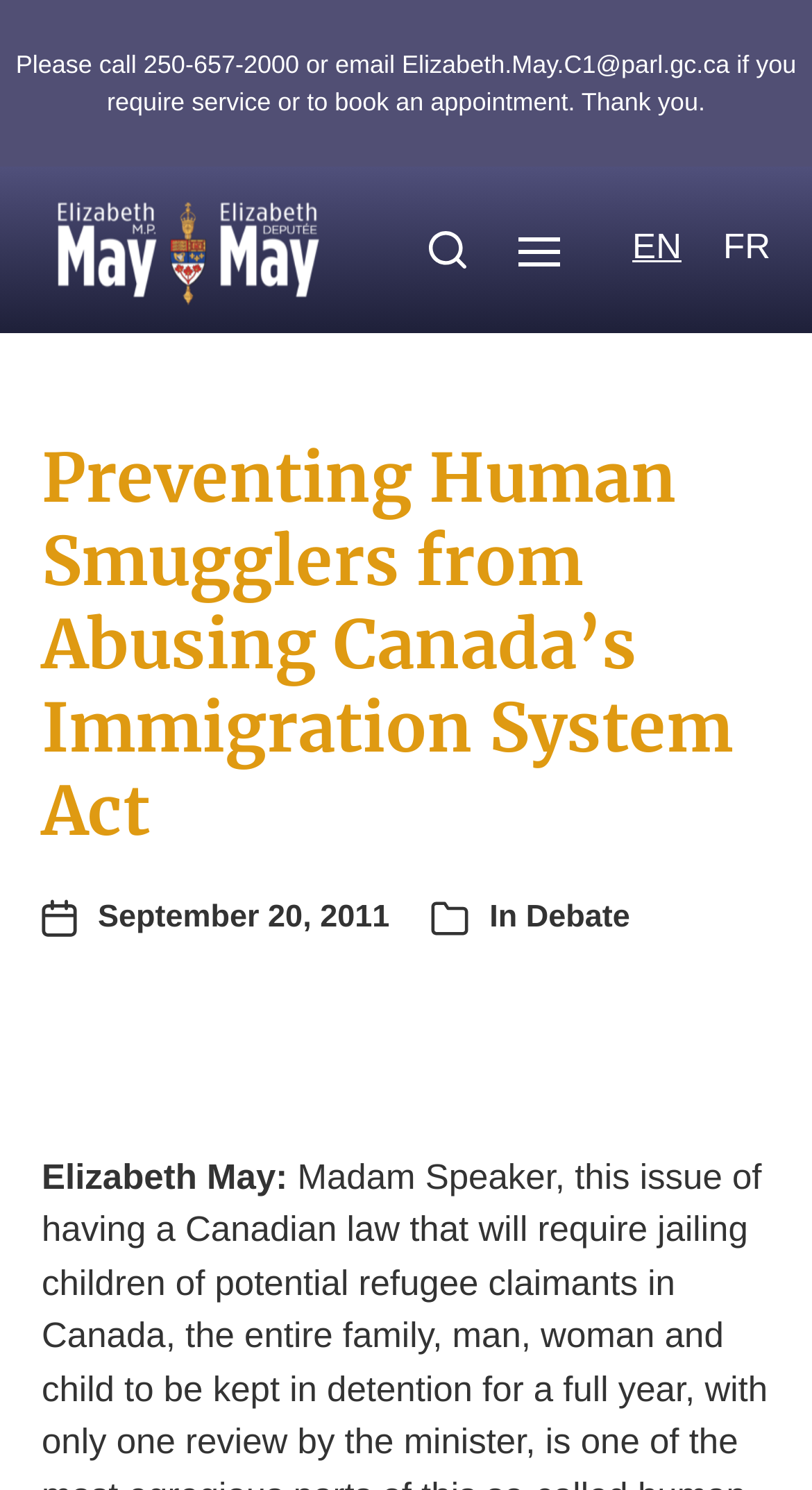Given the following UI element description: "Post date September 20, 2011", find the bounding box coordinates in the webpage screenshot.

[0.051, 0.601, 0.48, 0.632]